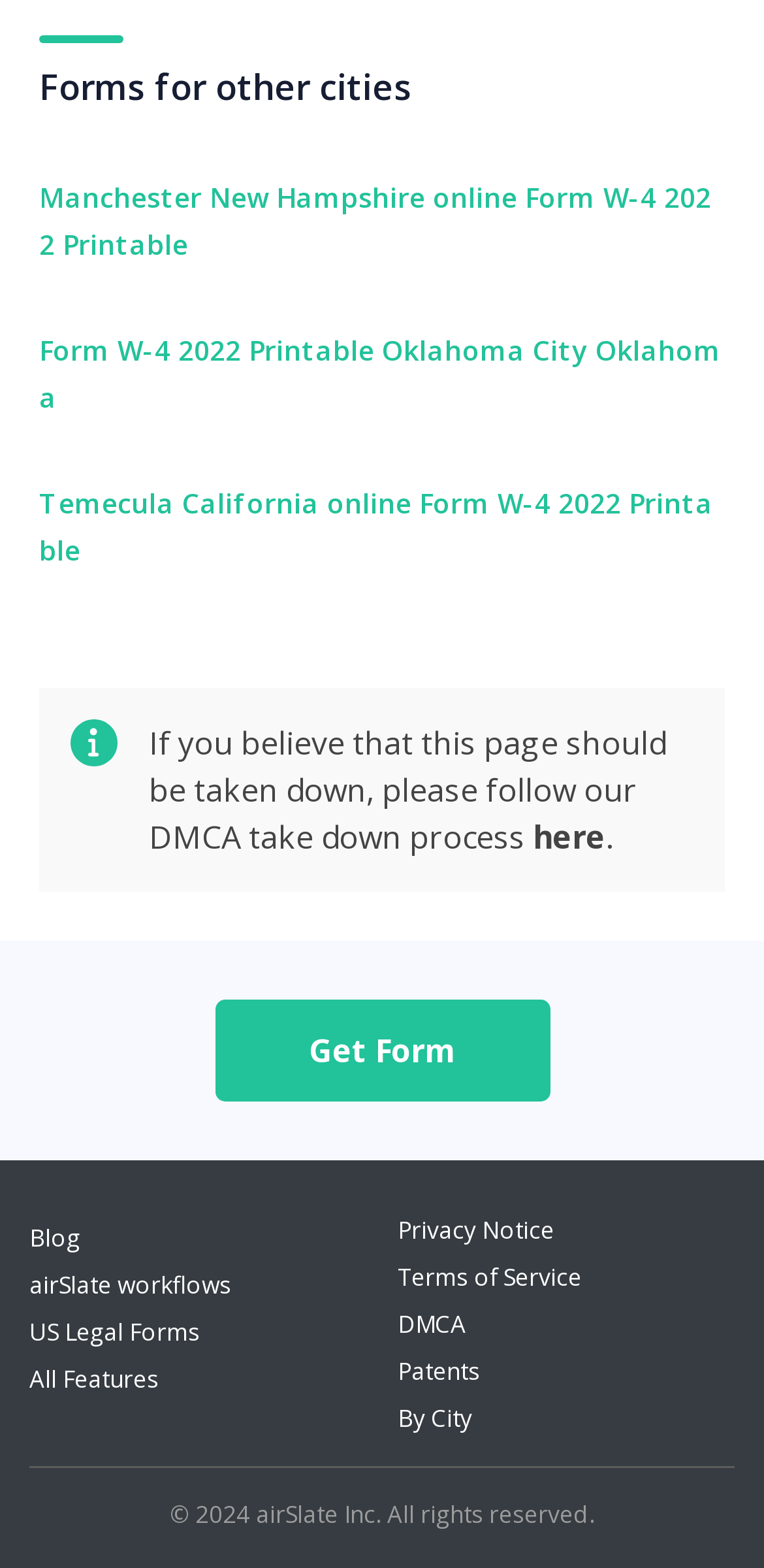Find the bounding box coordinates for the HTML element described as: "Terms of Service". The coordinates should consist of four float values between 0 and 1, i.e., [left, top, right, bottom].

[0.521, 0.804, 0.762, 0.826]